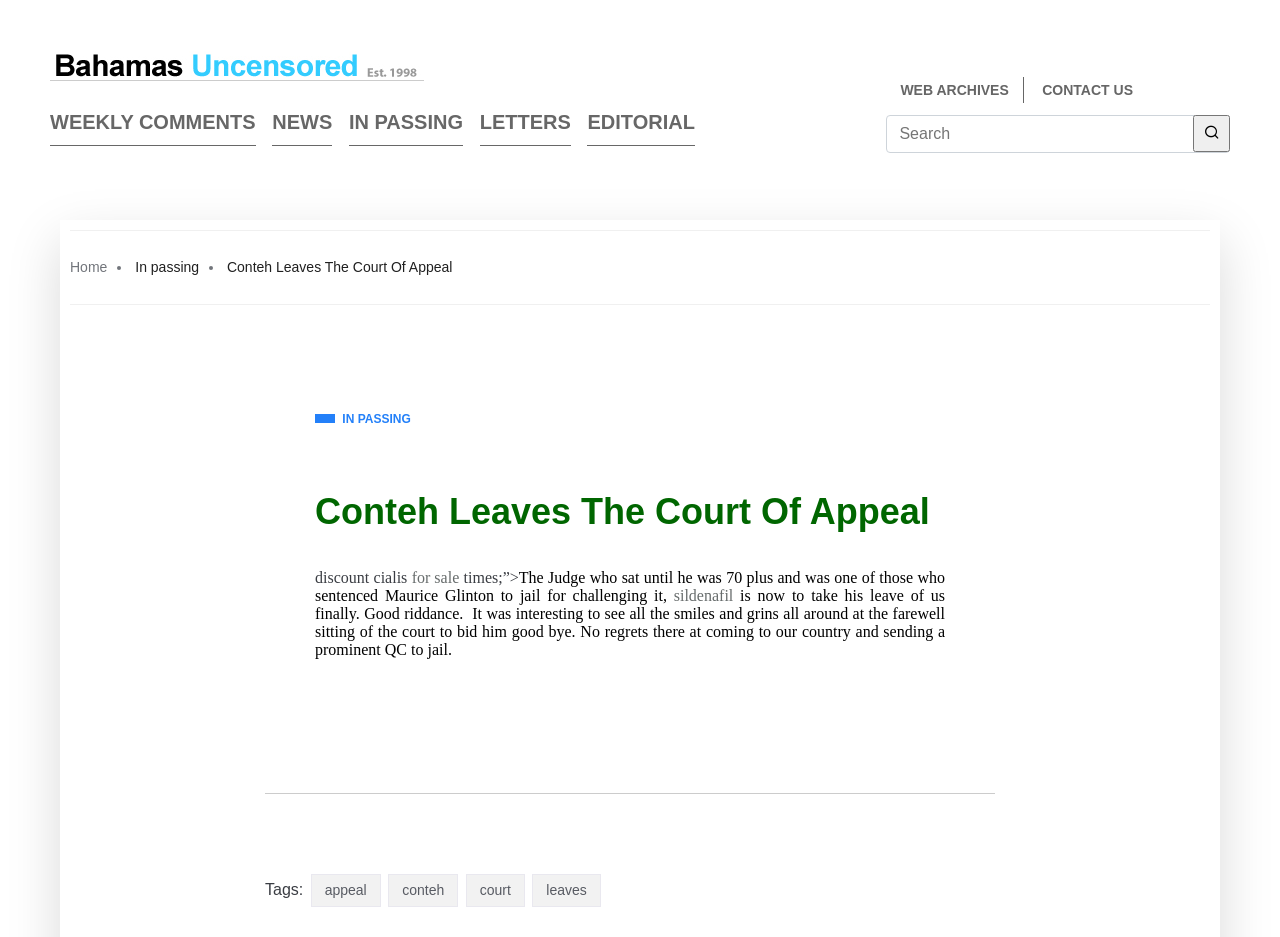Identify and generate the primary title of the webpage.

Conteh Leaves The Court Of Appeal